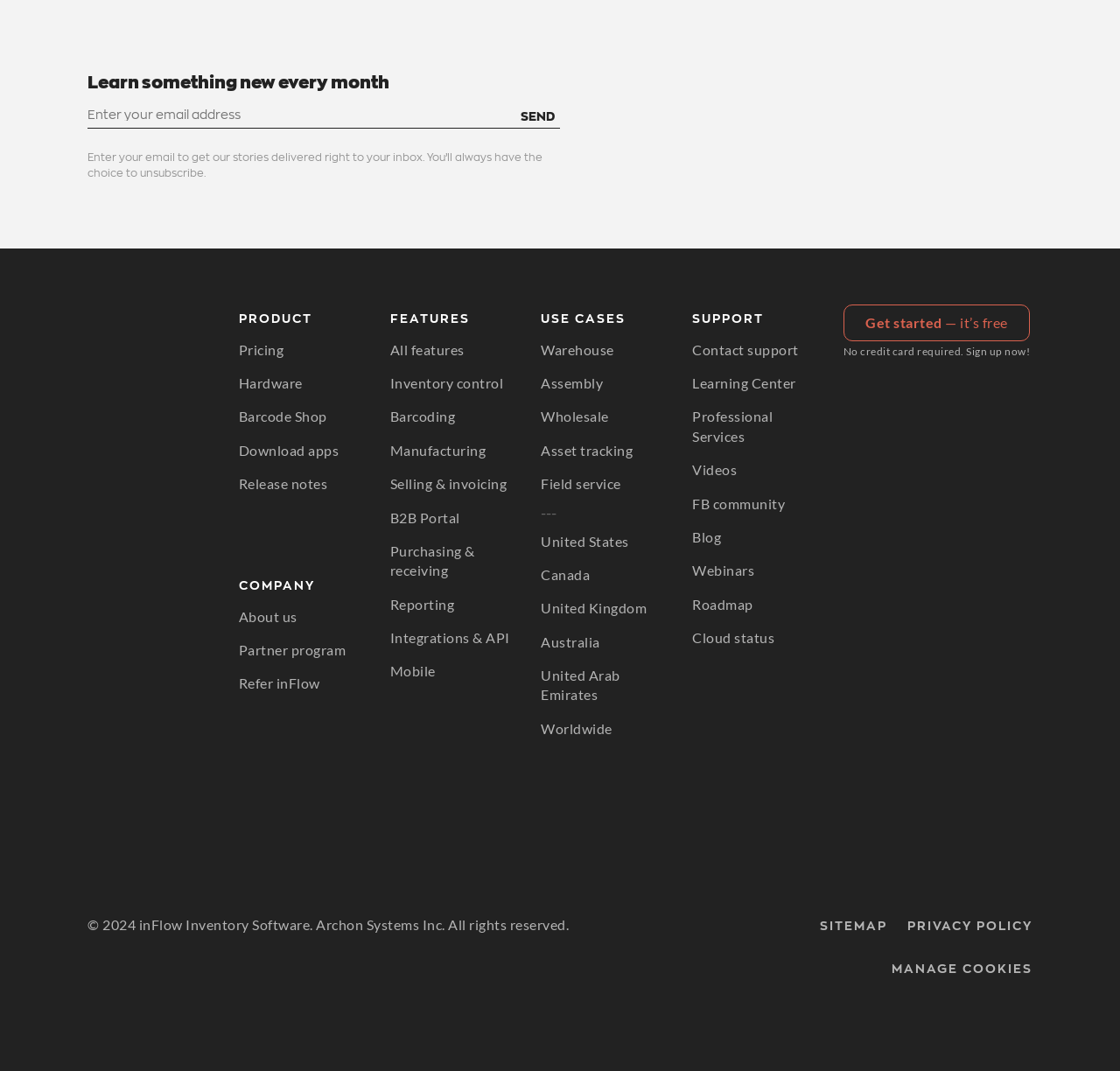Given the element description, predict the bounding box coordinates in the format (top-left x, top-left y, bottom-right x, bottom-right y). Make sure all values are between 0 and 1. Here is the element description: Cloud status

[0.618, 0.58, 0.692, 0.611]